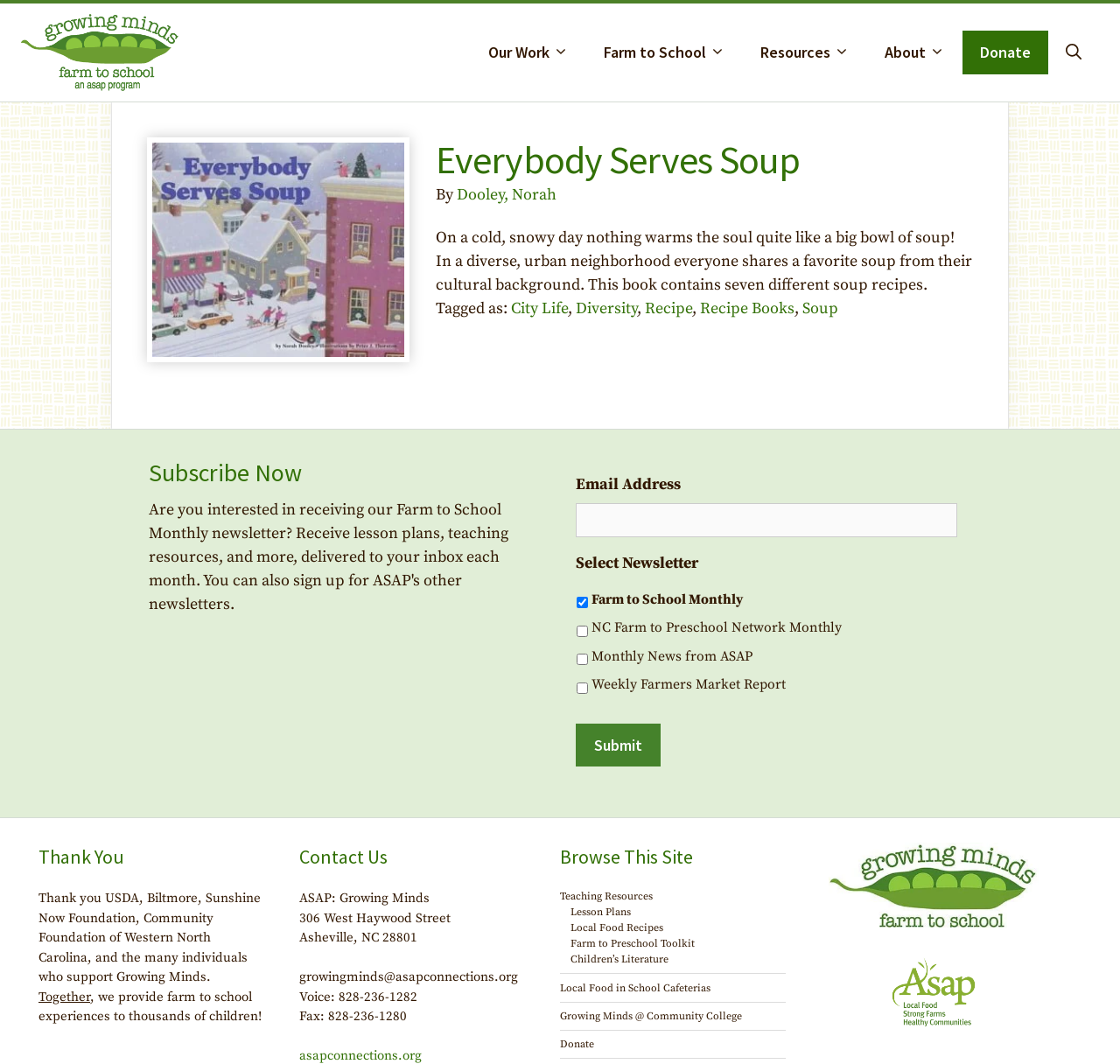Describe the entire webpage, focusing on both content and design.

The webpage is about "Everybody Serves Soup - Growing Minds", a website that promotes farm-to-school experiences for children. At the top, there is a banner with a link to "Growing Minds" and an image of the organization's logo. Below the banner, there is a navigation menu with links to "Our Work", "Farm to School", "Resources", "About", "Donate", and "Open Search Bar".

The main content of the webpage is an article about a book called "Everybody Serves Soup" by Norah Dooley. The article includes a heading with the book title, a brief description of the book, and a list of tags including "City Life", "Diversity", "Recipe", "Recipe Books", and "Soup".

Below the article, there is a section to subscribe to a newsletter with options to select from different newsletters, including "Farm to School Monthly", "NC Farm to Preschool Network Monthly", "Monthly News from ASAP", and "Weekly Farmers Market Report". There is also a button to submit the subscription request.

On the left side of the webpage, there is a complementary section with a heading "Thank You" and a list of organizations that support Growing Minds, including USDA, Biltmore, Sunshine Now Foundation, Community Foundation of Western North Carolina, and individual donors.

Below the "Thank You" section, there is a "Contact Us" section with the address, phone number, fax number, and email address of ASAP: Growing Minds.

On the right side of the webpage, there is another complementary section with a heading "Browse This Site" and a list of links to different resources, including "Teaching Resources", "Lesson Plans", "Local Food Recipes", "Farm to Preschool Toolkit", "Children’s Literature", "Local Food in School Cafeterias", "Growing Minds @ Community College", and "Donate".

At the bottom of the webpage, there are two more complementary sections with links to "Growing Minds" and "ASAP Local Food, Strong Farms, Healthy Communities", each with an image of the respective organization's logo.